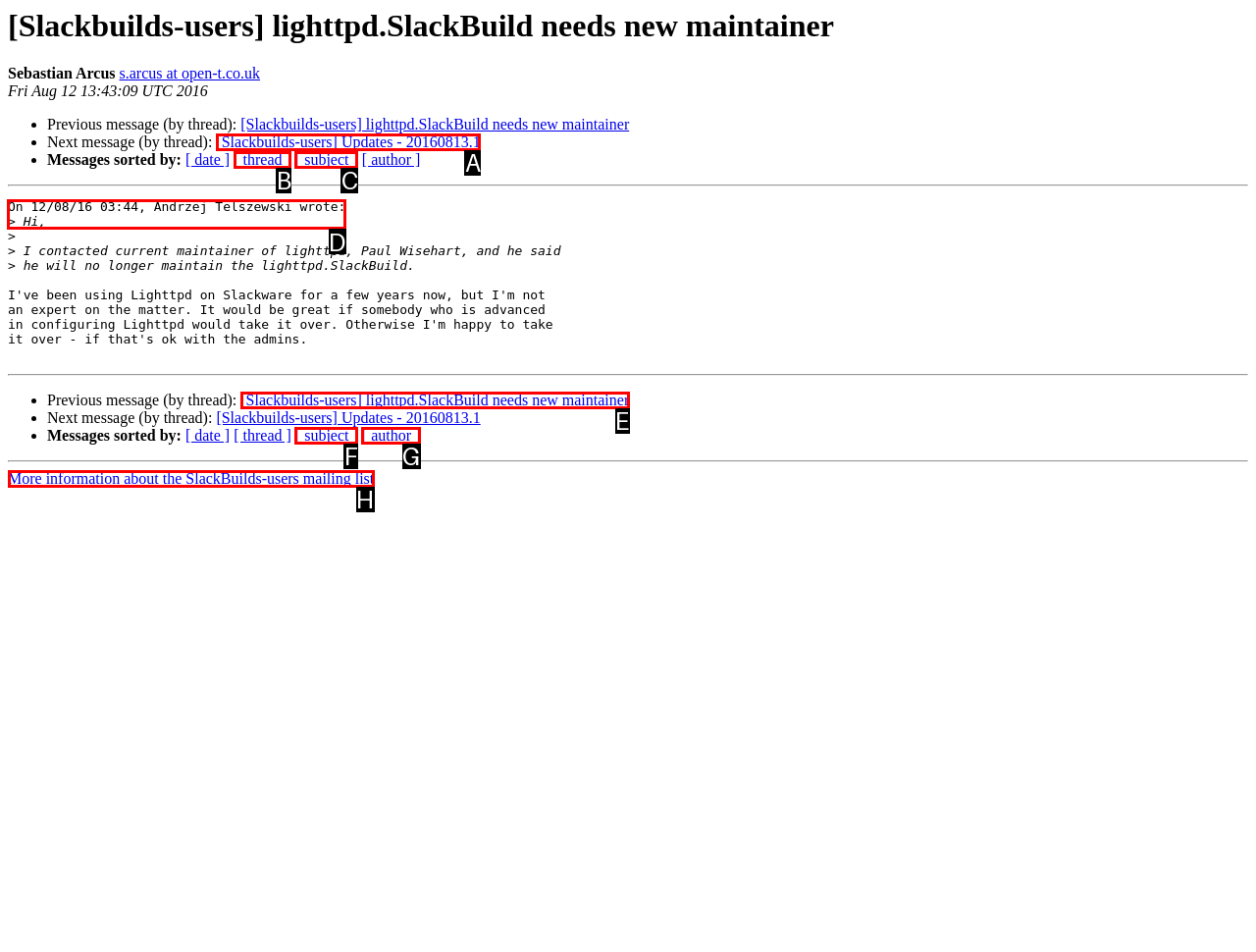Which HTML element should be clicked to fulfill the following task: Reply to the message?
Reply with the letter of the appropriate option from the choices given.

D